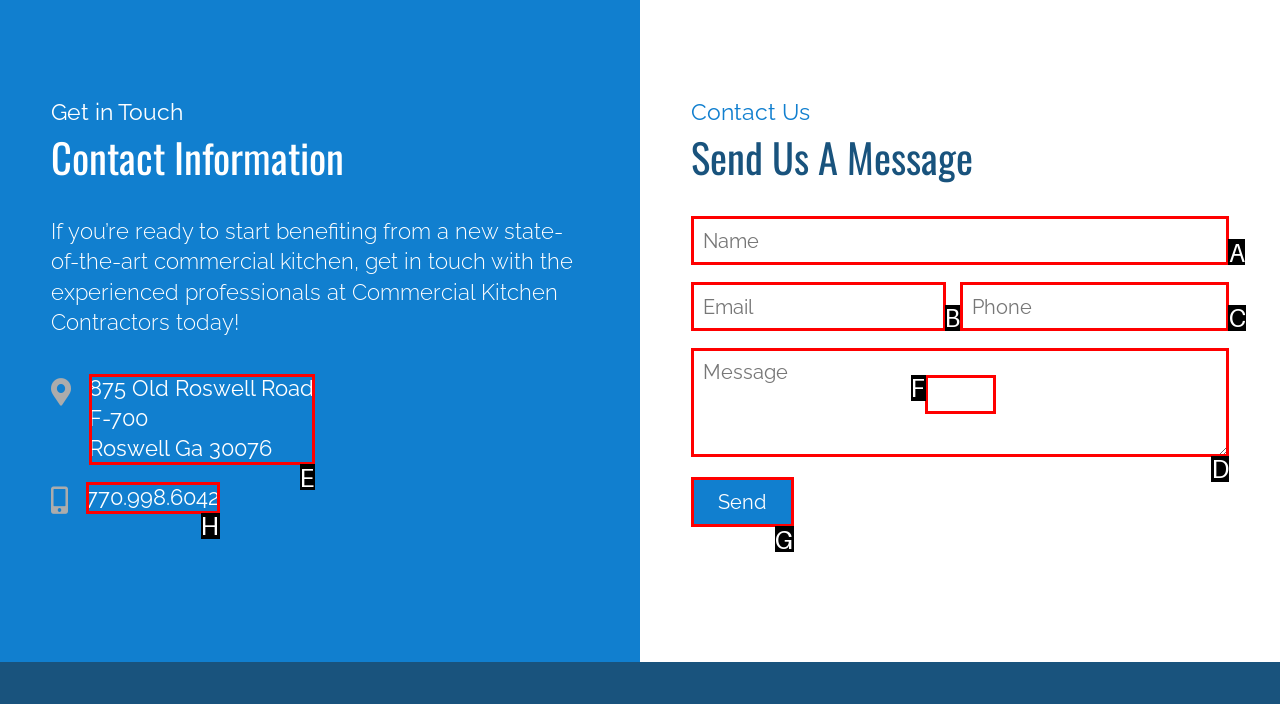Indicate which HTML element you need to click to complete the task: Enter your name. Provide the letter of the selected option directly.

A